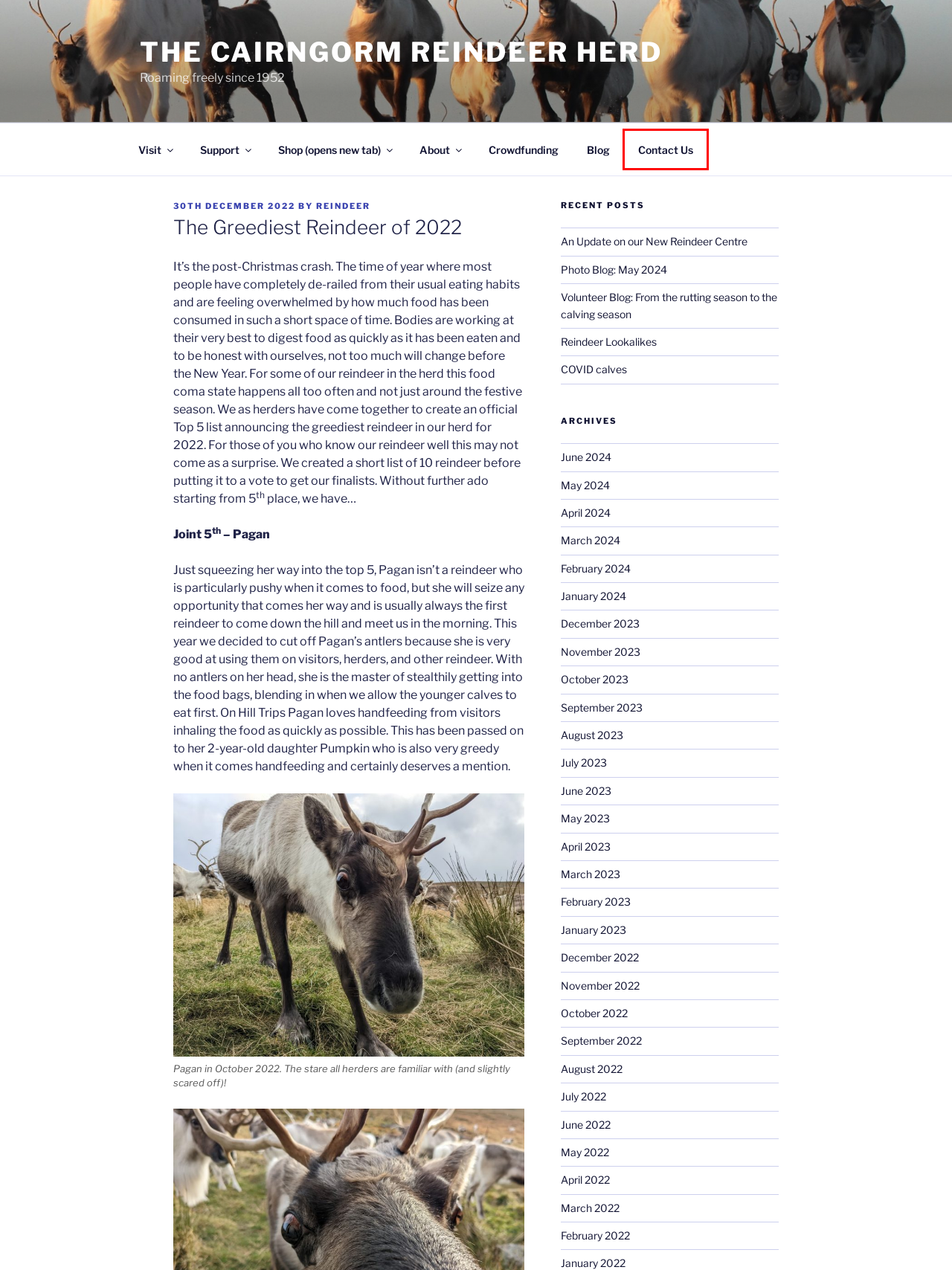You have a screenshot of a webpage with an element surrounded by a red bounding box. Choose the webpage description that best describes the new page after clicking the element inside the red bounding box. Here are the candidates:
A. September 2023 – The Cairngorm Reindeer Herd
B. December 2022 – The Cairngorm Reindeer Herd
C. January 2023 – The Cairngorm Reindeer Herd
D. Contact Us – The Cairngorm Reindeer Herd
E. November 2022 – The Cairngorm Reindeer Herd
F. July 2022 – The Cairngorm Reindeer Herd
G. Volunteer Blog: From the rutting season to the calving season – The Cairngorm Reindeer Herd
H. August 2022 – The Cairngorm Reindeer Herd

D